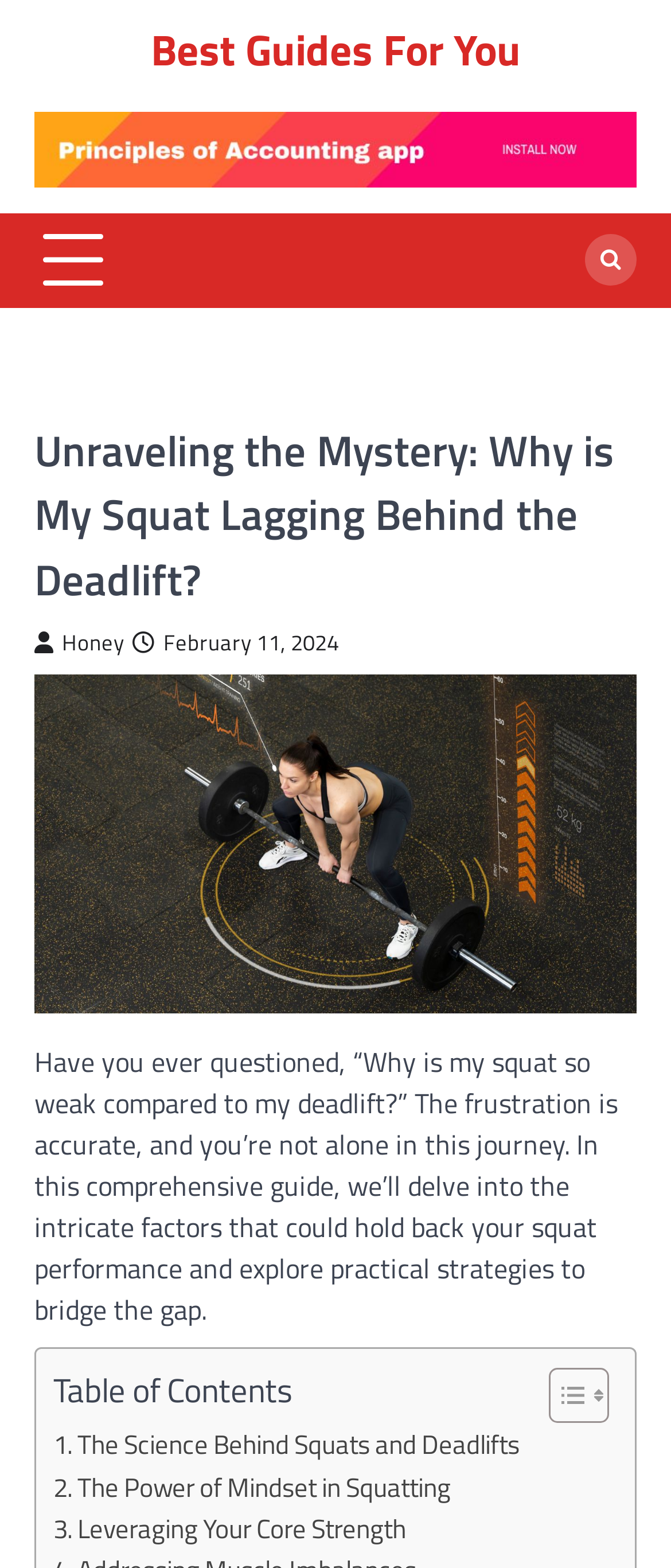Please identify the bounding box coordinates of the element that needs to be clicked to perform the following instruction: "Follow on LinkedIn".

None